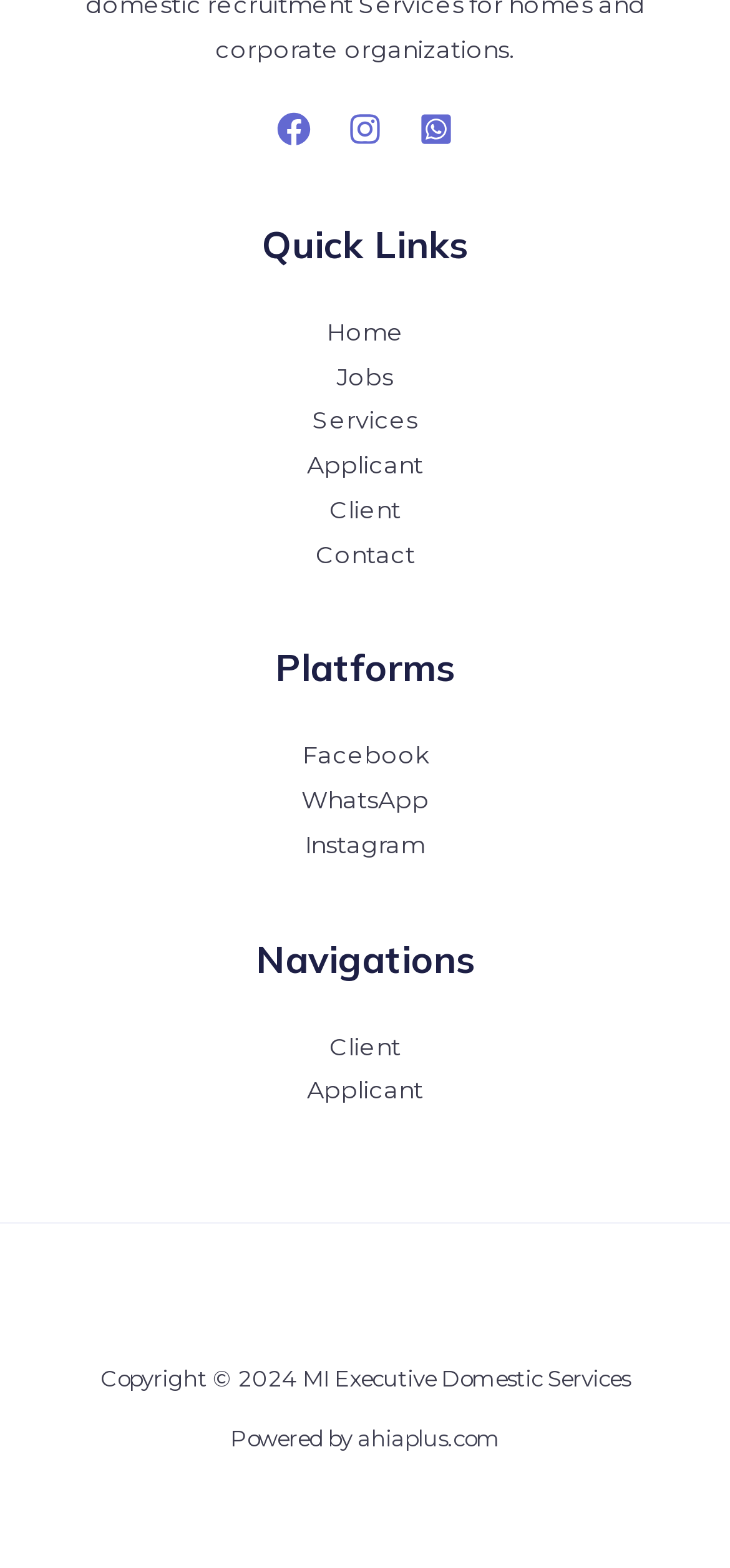Please analyze the image and give a detailed answer to the question:
What is the company name mentioned in the copyright text?

I read the copyright text at the bottom of the page, which mentions the company name 'MI Executive Domestic Services'.